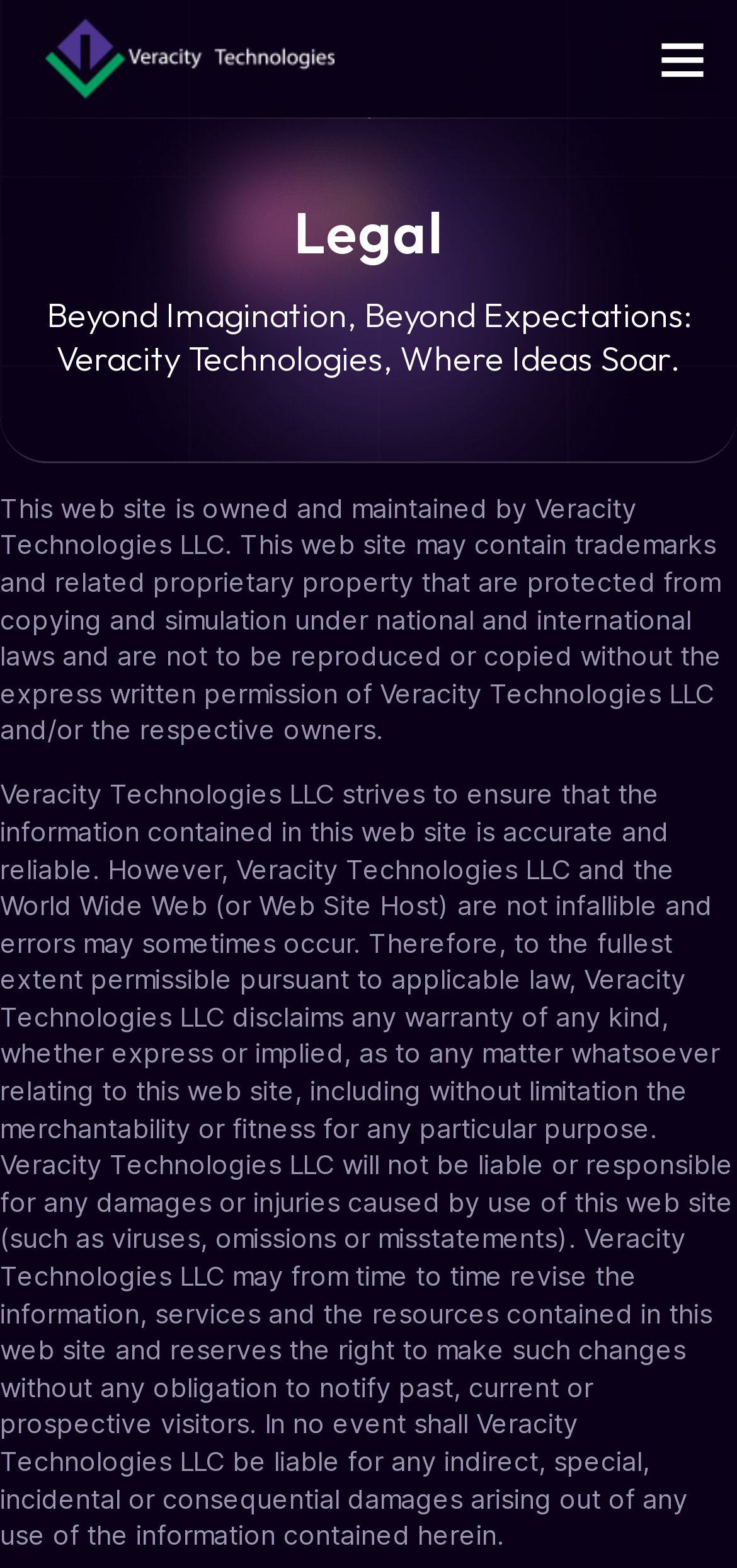Identify the coordinates of the bounding box for the element described below: "alt="Veracity Logo" title="VeracityLogoWhiteText"". Return the coordinates as four float numbers between 0 and 1: [left, top, right, bottom].

[0.026, 0.012, 0.49, 0.063]